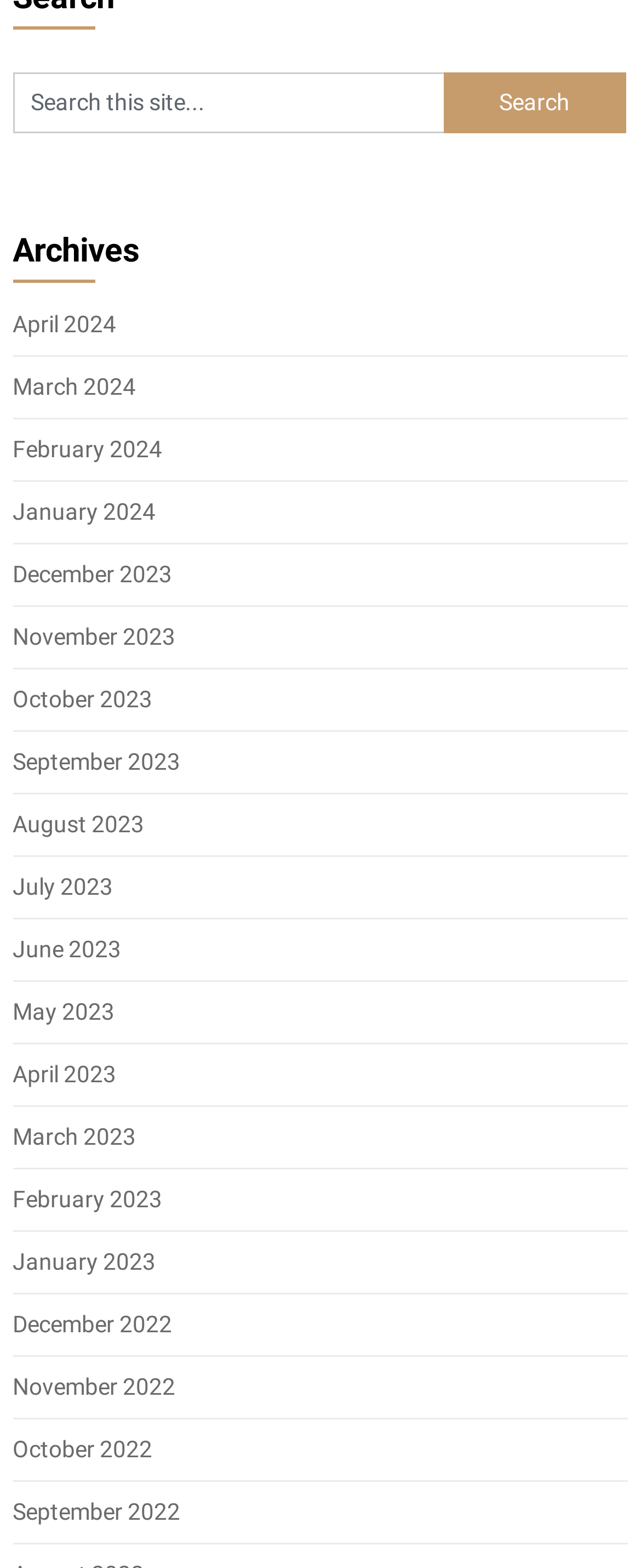What is the purpose of the textbox?
Please give a detailed and elaborate answer to the question based on the image.

The textbox is located next to the 'Search' button, and it has a placeholder text 'Search this site...'. This suggests that the textbox is used to input search queries, and the 'Search' button is used to submit the query.